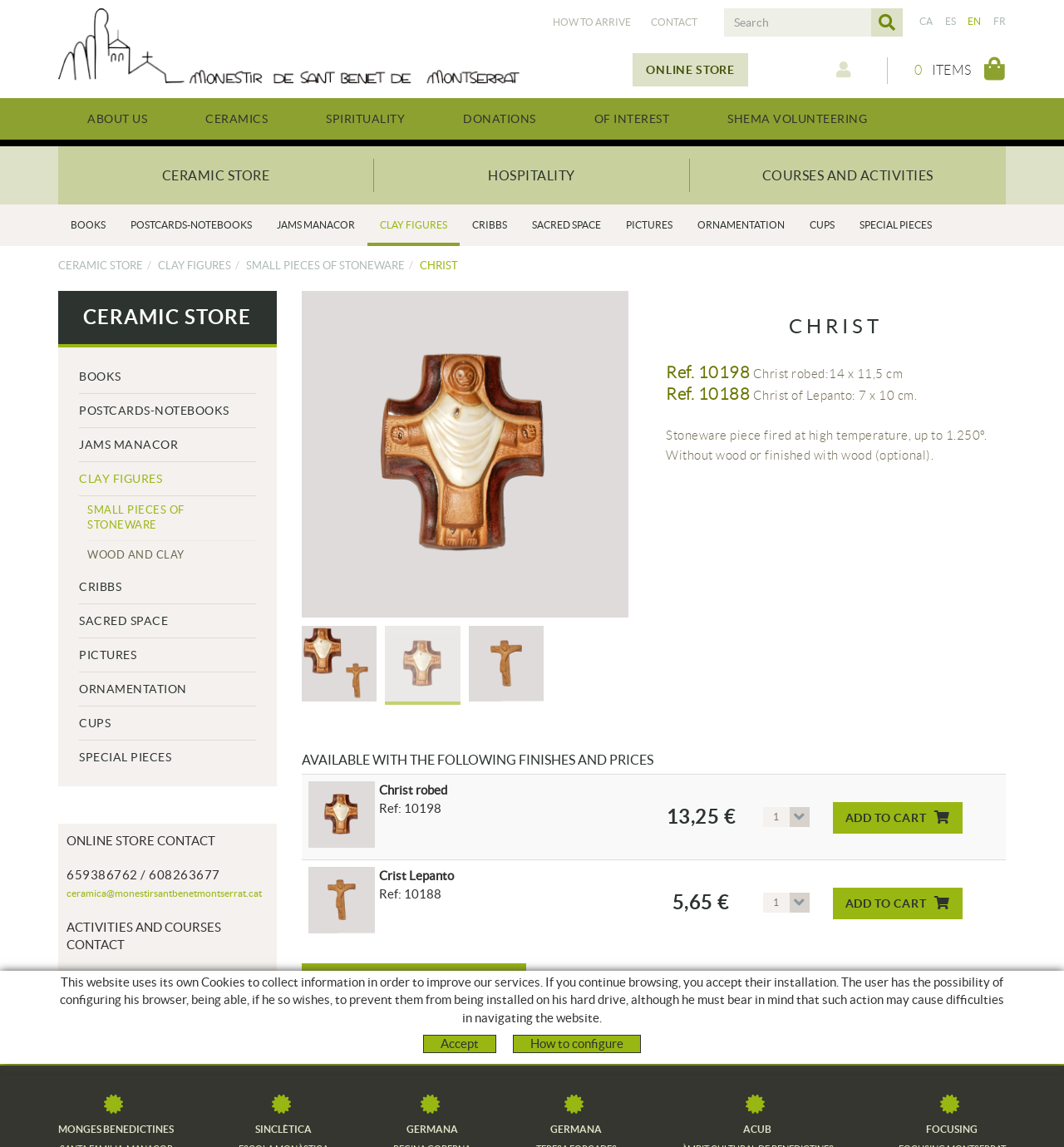What is the material of the product 'Christ robed'?
Give a one-word or short-phrase answer derived from the screenshot.

Stoneware